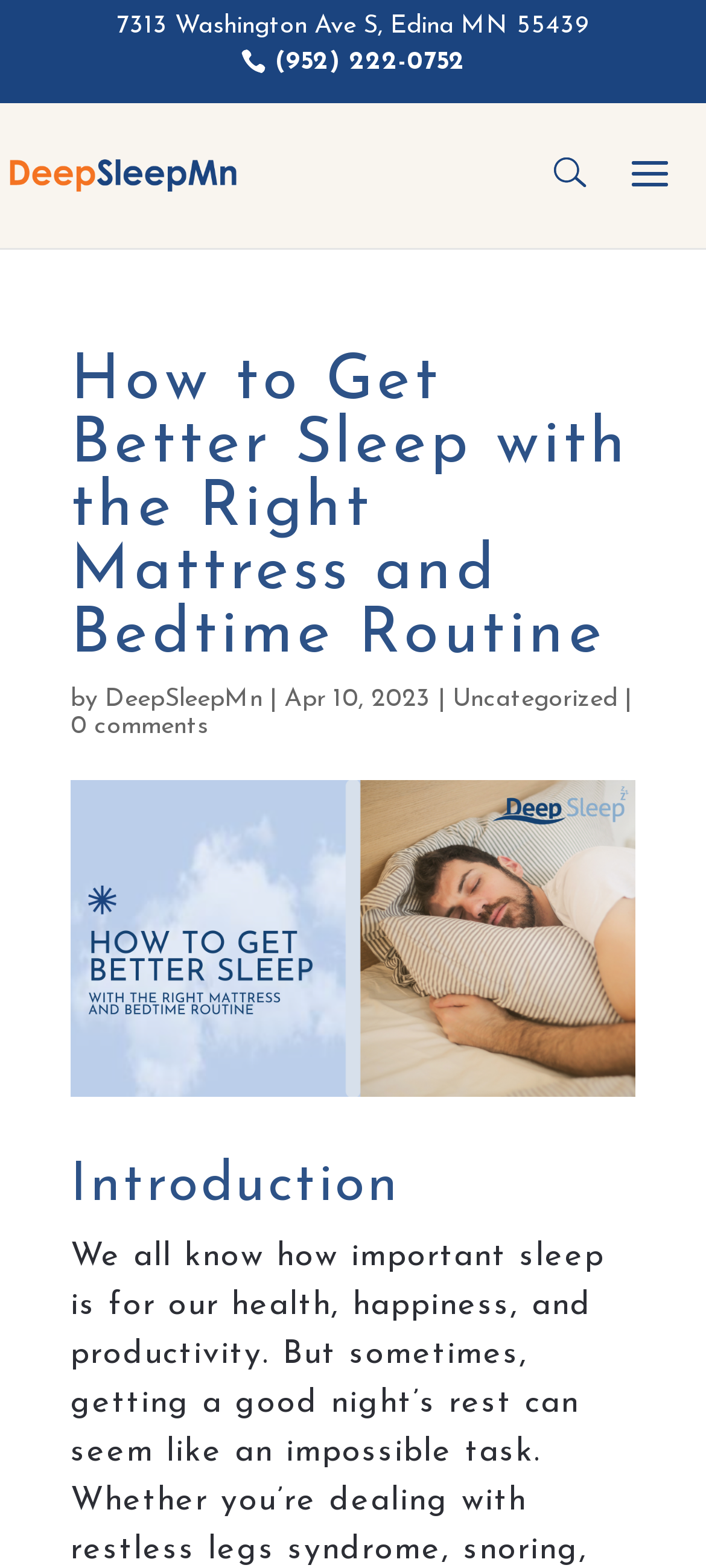Can you find and provide the main heading text of this webpage?

How to Get Better Sleep with the Right Mattress and Bedtime Routine